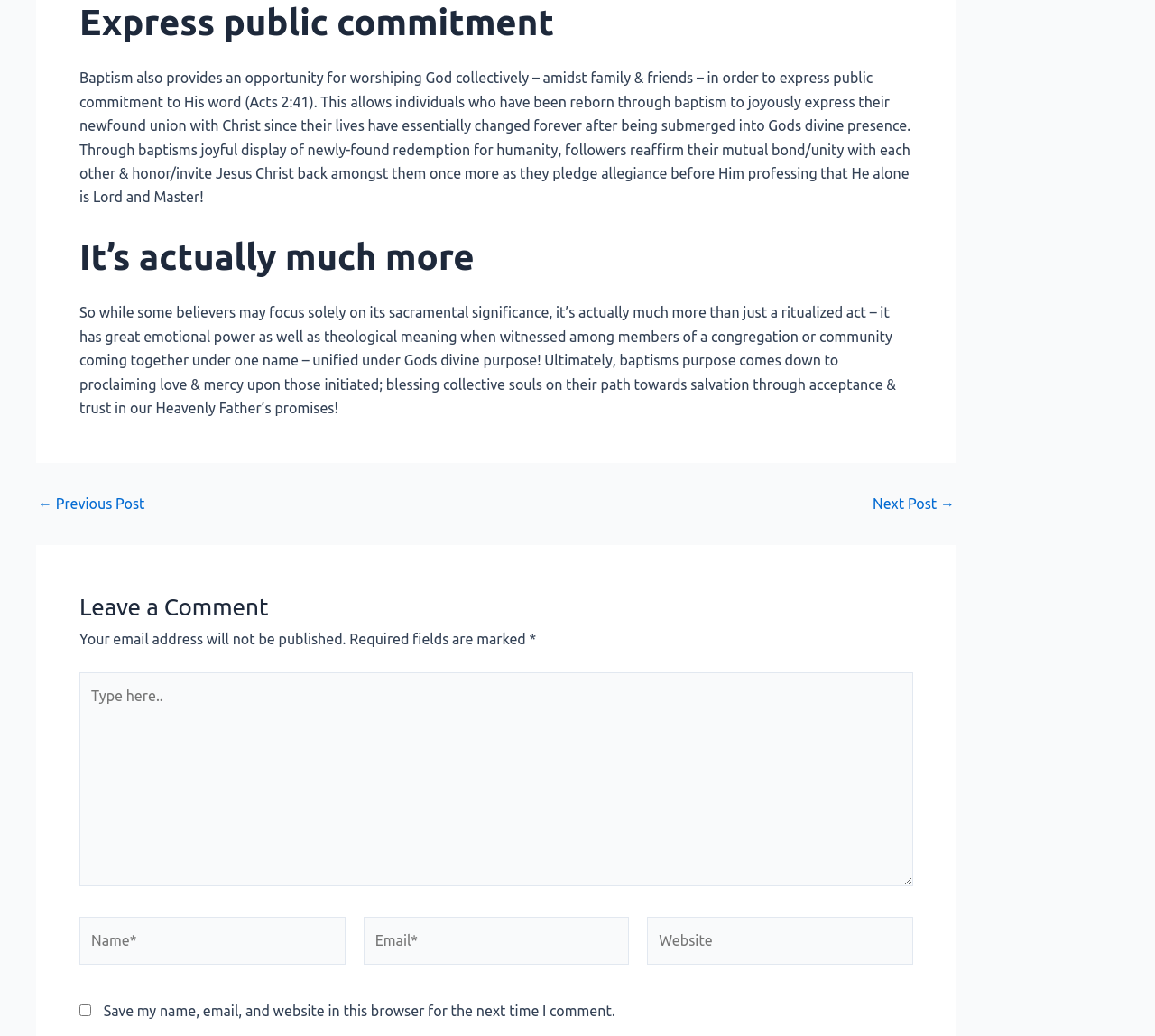What is the purpose of baptism?
Please analyze the image and answer the question with as much detail as possible.

According to the text, baptism's purpose comes down to proclaiming love and mercy upon those initiated, blessing collective souls on their path towards salvation through acceptance and trust in our Heavenly Father's promises.